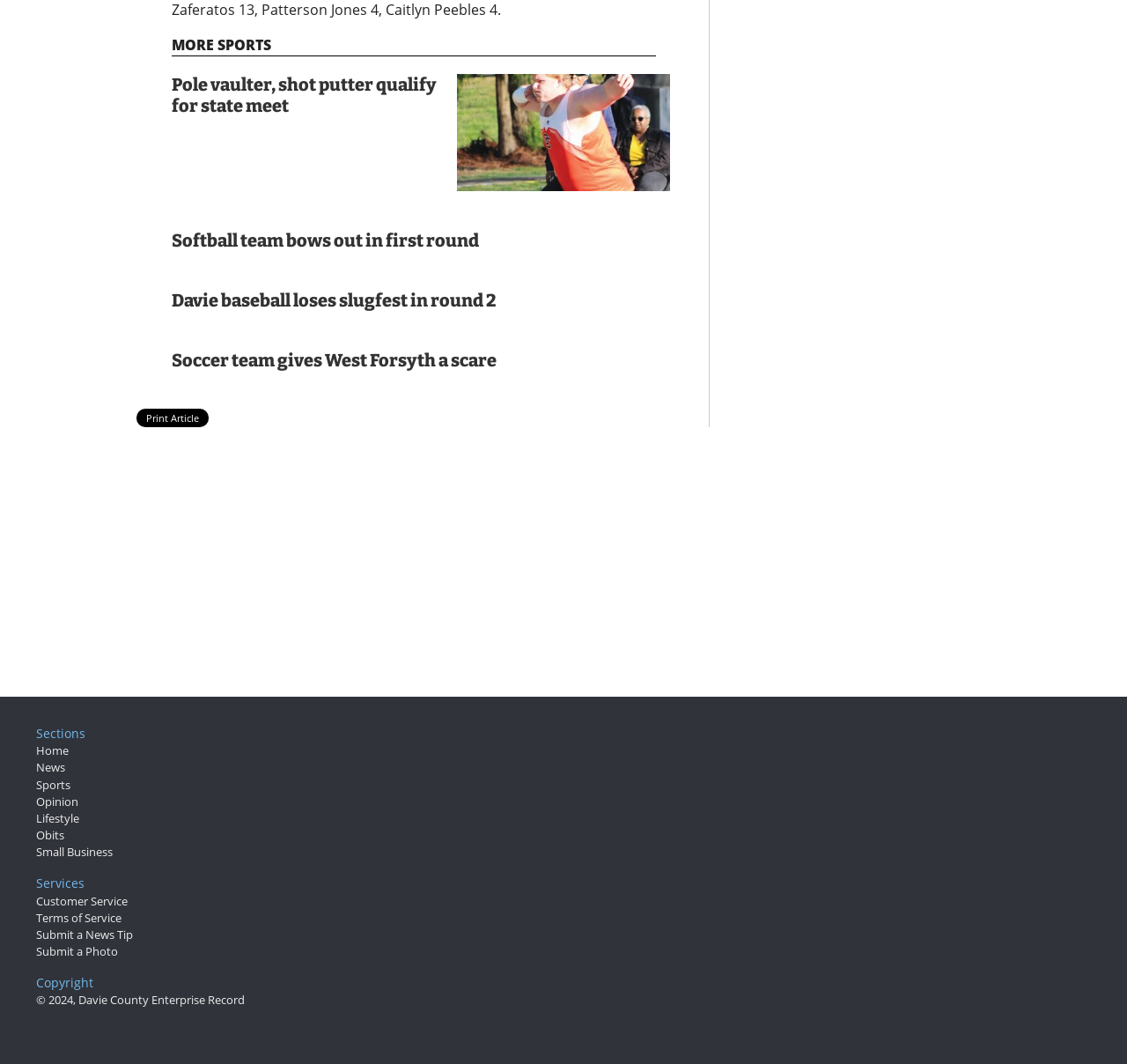Please identify the bounding box coordinates for the region that you need to click to follow this instruction: "View softball team's first round result".

[0.152, 0.216, 0.425, 0.236]